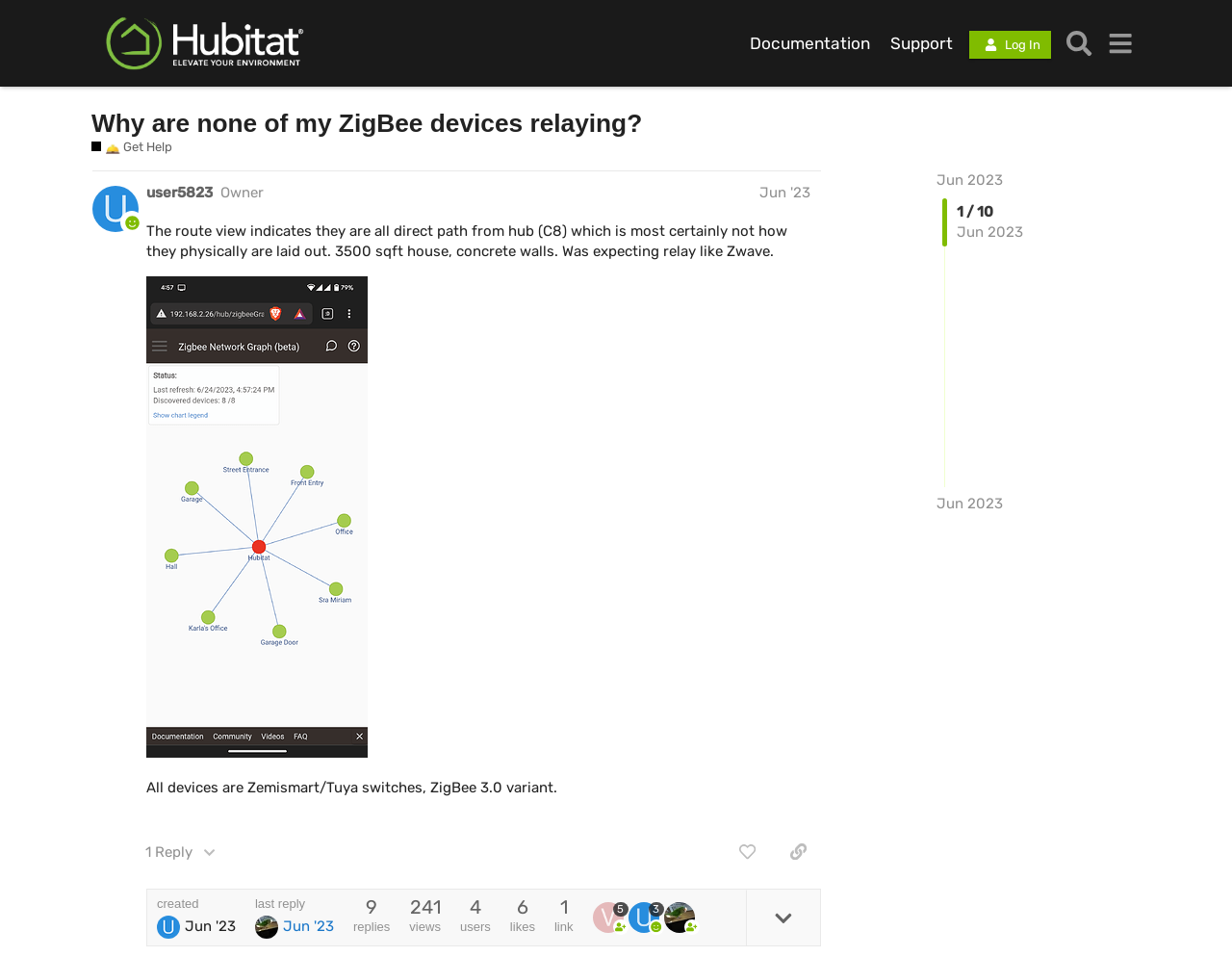What is the size of the house mentioned in the post?
Look at the image and answer the question using a single word or phrase.

3500 sqft